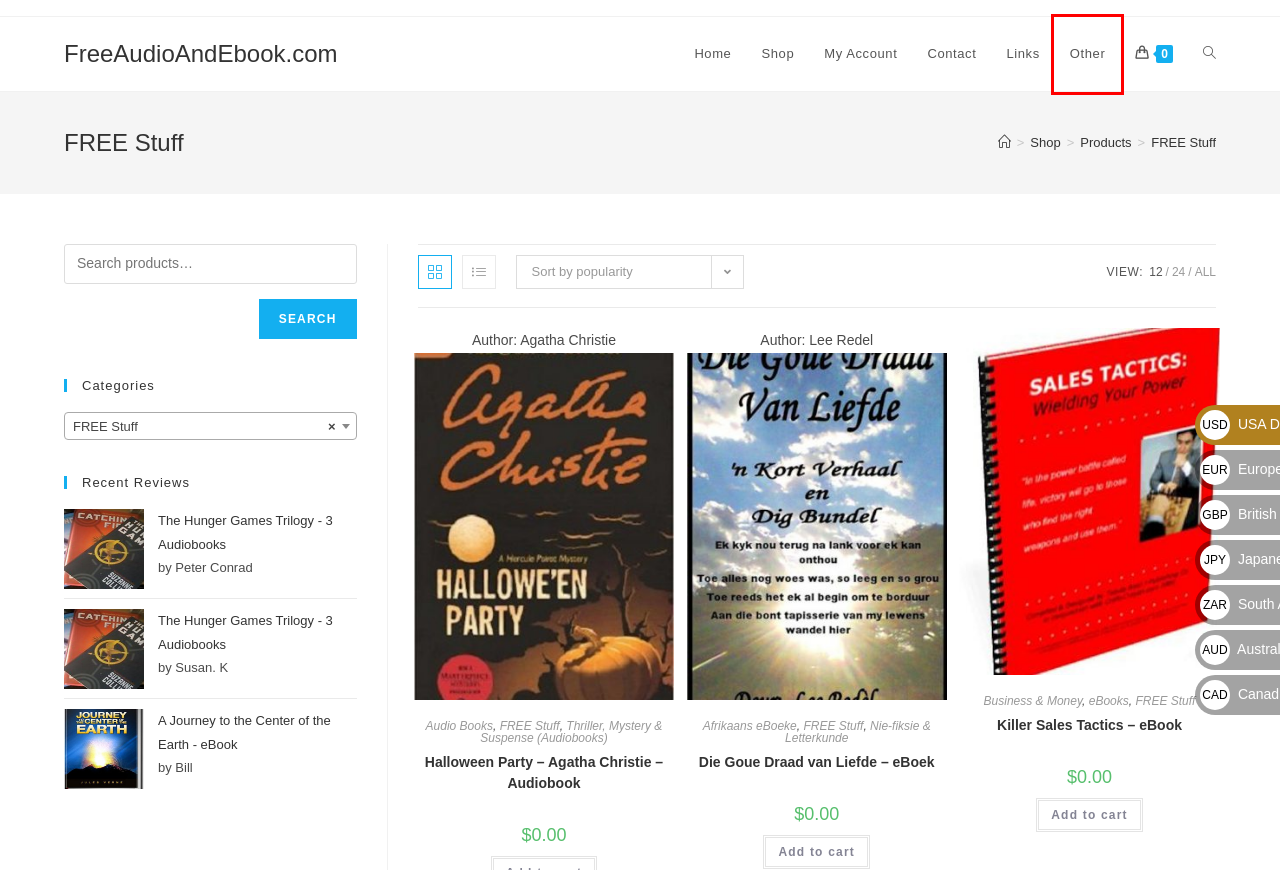Given a screenshot of a webpage with a red bounding box highlighting a UI element, determine which webpage description best matches the new webpage that appears after clicking the highlighted element. Here are the candidates:
A. Die Goue Draad van Liefde – eBoek – FreeAudioAndEbook.com
B. Killer Sales Tactics – eBook – FreeAudioAndEbook.com
C. My Account – FreeAudioAndEbook.com
D. FreeAudioAndEbook.com – eBooks, Audiobooks, Video Courses
E. Thriller, Mystery & Suspense (Audiobooks) – FreeAudioAndEbook.com
F. Shop – FreeAudioAndEbook.com
G. Audio Books – FreeAudioAndEbook.com
H. Other – FreeAudioAndEbook.com

H